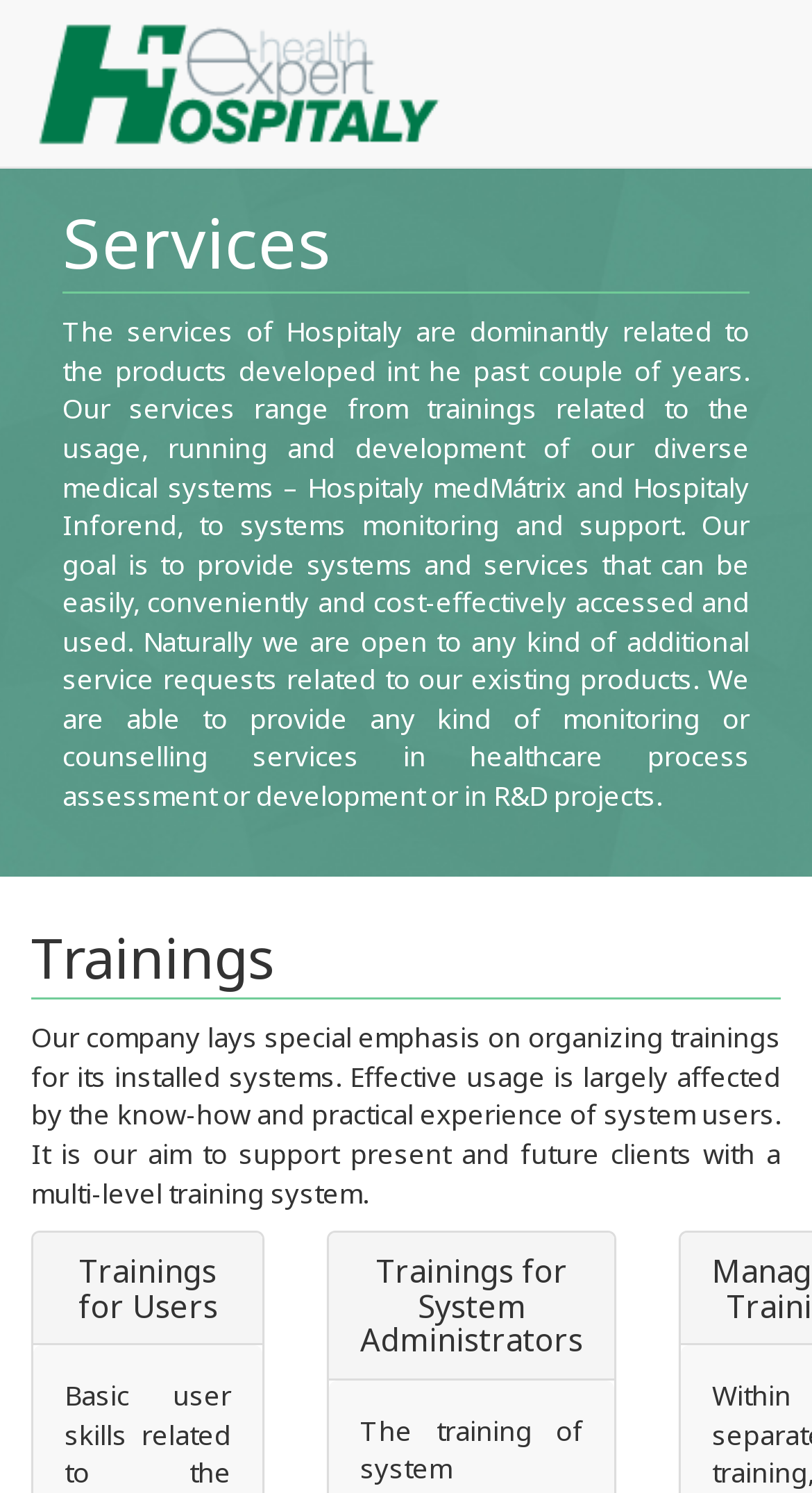What is the purpose of the trainings organized by Hospitaly?
Answer the question with as much detail as you can, using the image as a reference.

According to the webpage, the purpose of the trainings is to support present and future clients with a multi-level training system, which aims to ensure effective usage of the installed systems by the users.